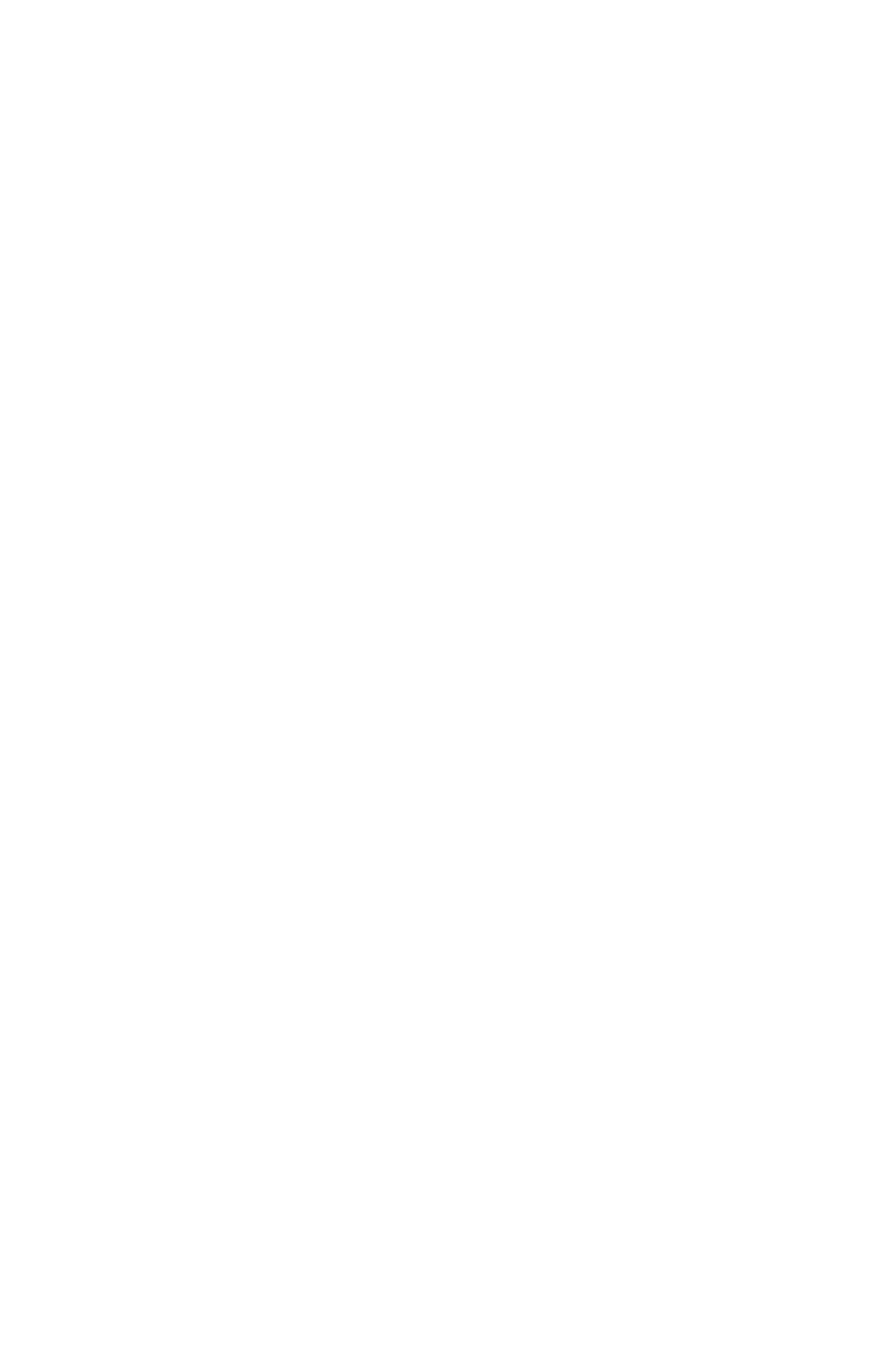Find the bounding box coordinates of the element to click in order to complete the given instruction: "Click on Twitter."

[0.405, 0.295, 0.495, 0.322]